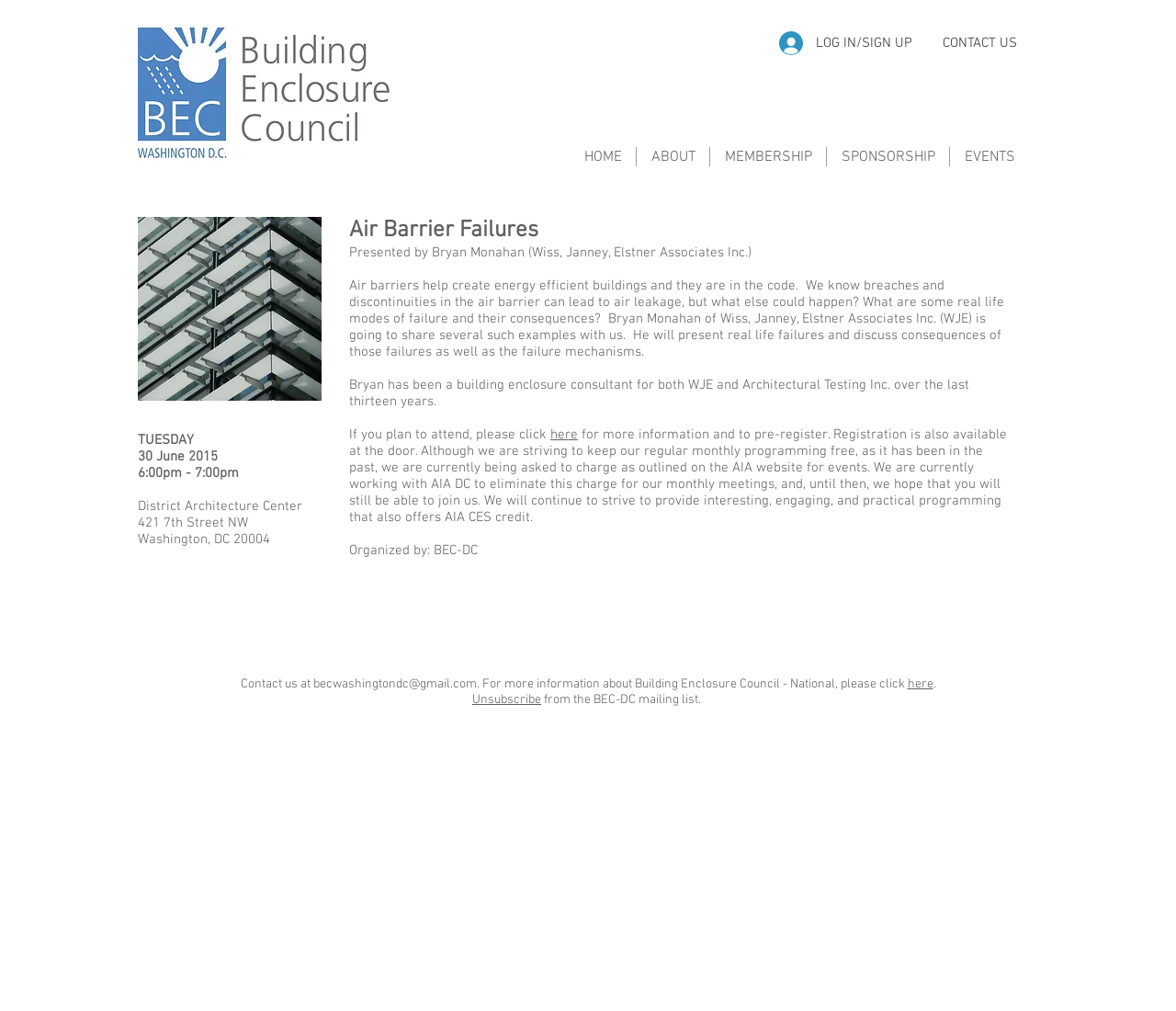Pinpoint the bounding box coordinates of the clickable area needed to execute the instruction: "Click the here link to pre-register". The coordinates should be specified as four float numbers between 0 and 1, i.e., [left, top, right, bottom].

[0.468, 0.422, 0.491, 0.438]